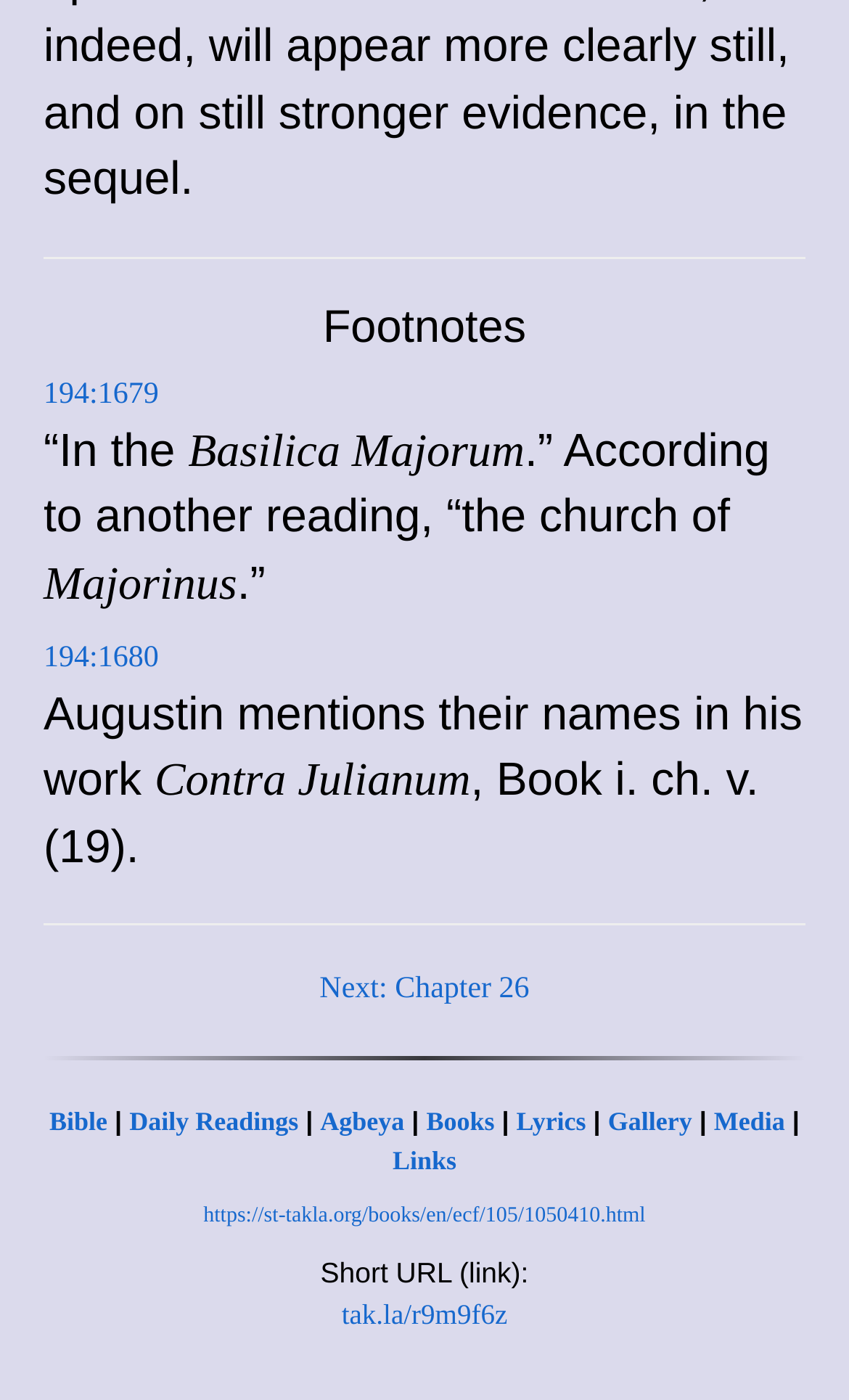Predict the bounding box of the UI element that fits this description: "Daily Readings".

[0.152, 0.791, 0.351, 0.812]